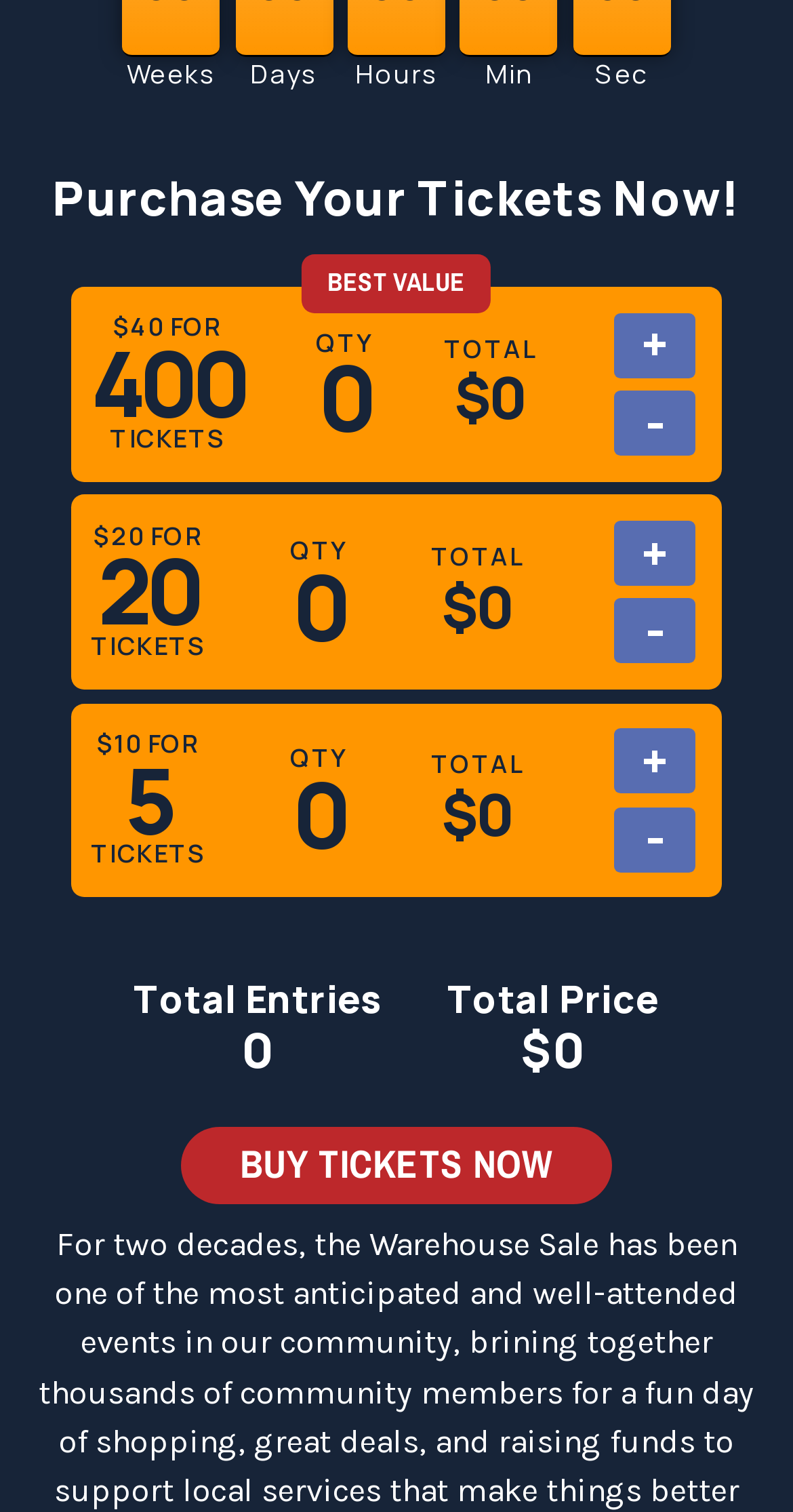What is the purpose of the '+' and '-' buttons?
Provide a well-explained and detailed answer to the question.

The '+' and '-' buttons are located next to the quantity fields and are used to increase or decrease the quantity of tickets being purchased.